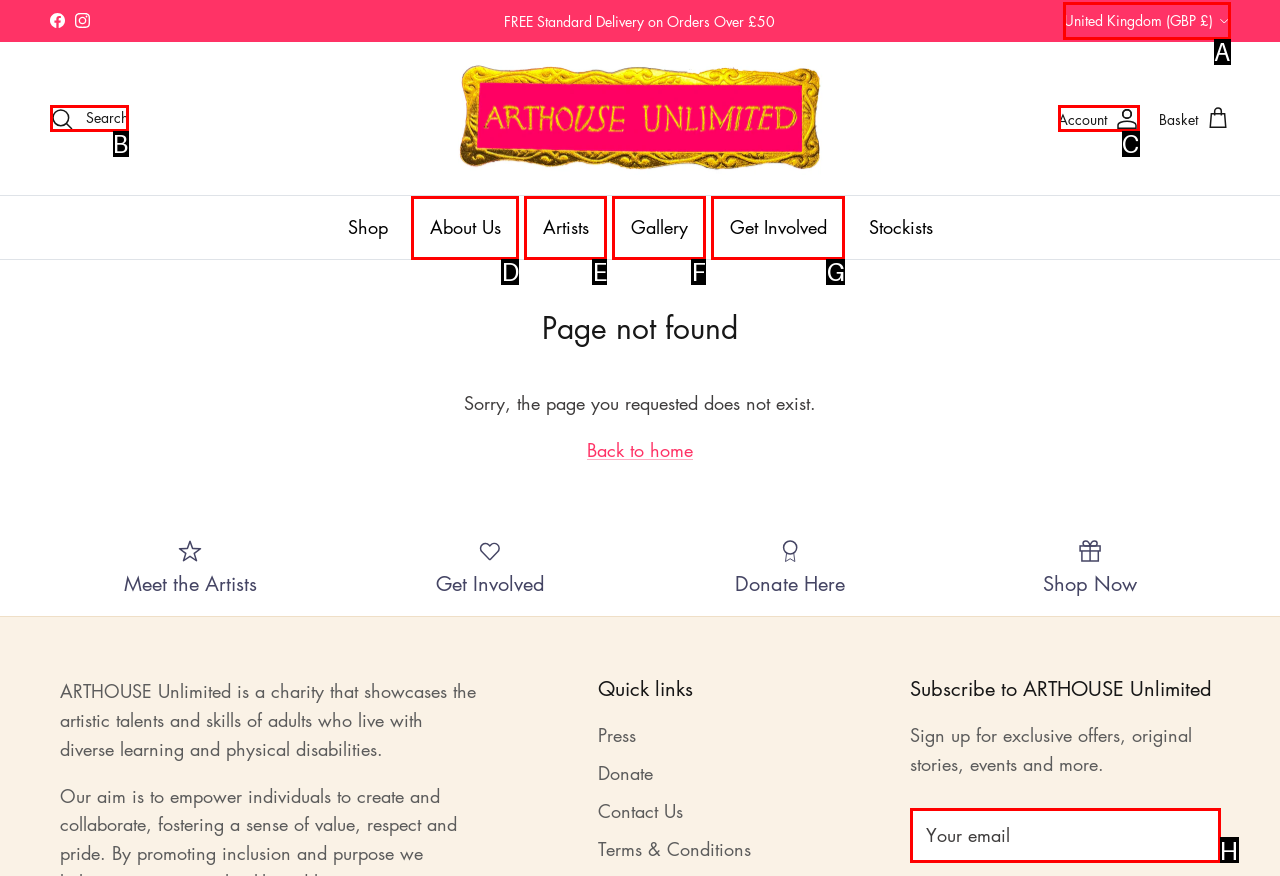Identify the letter of the UI element you should interact with to perform the task: Select country or region
Reply with the appropriate letter of the option.

A